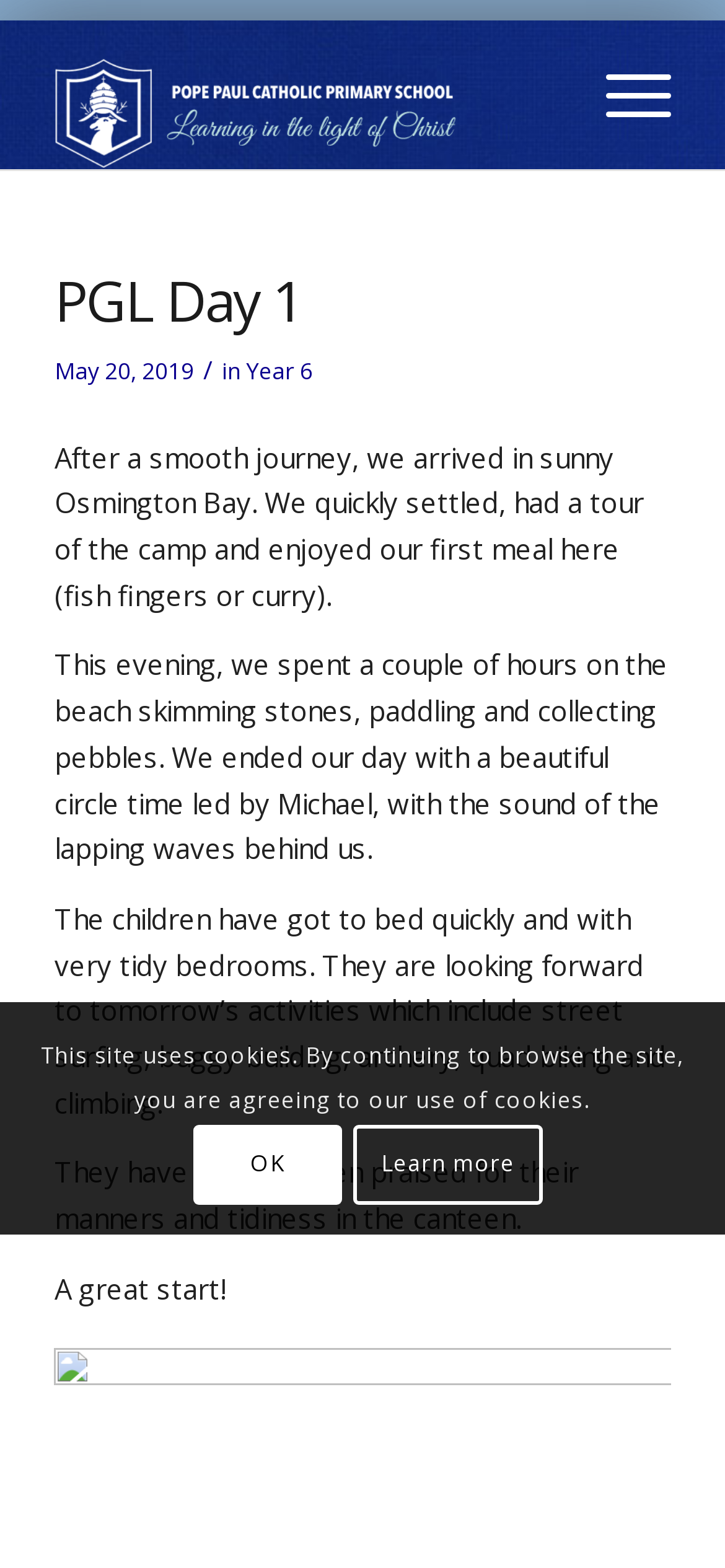Use the information in the screenshot to answer the question comprehensively: What is the name of the person who led the circle time?

The name of the person can be found in the StaticText element with the text 'a beautiful circle time led by Michael' which is a child of the HeaderAsNonLandmark element.